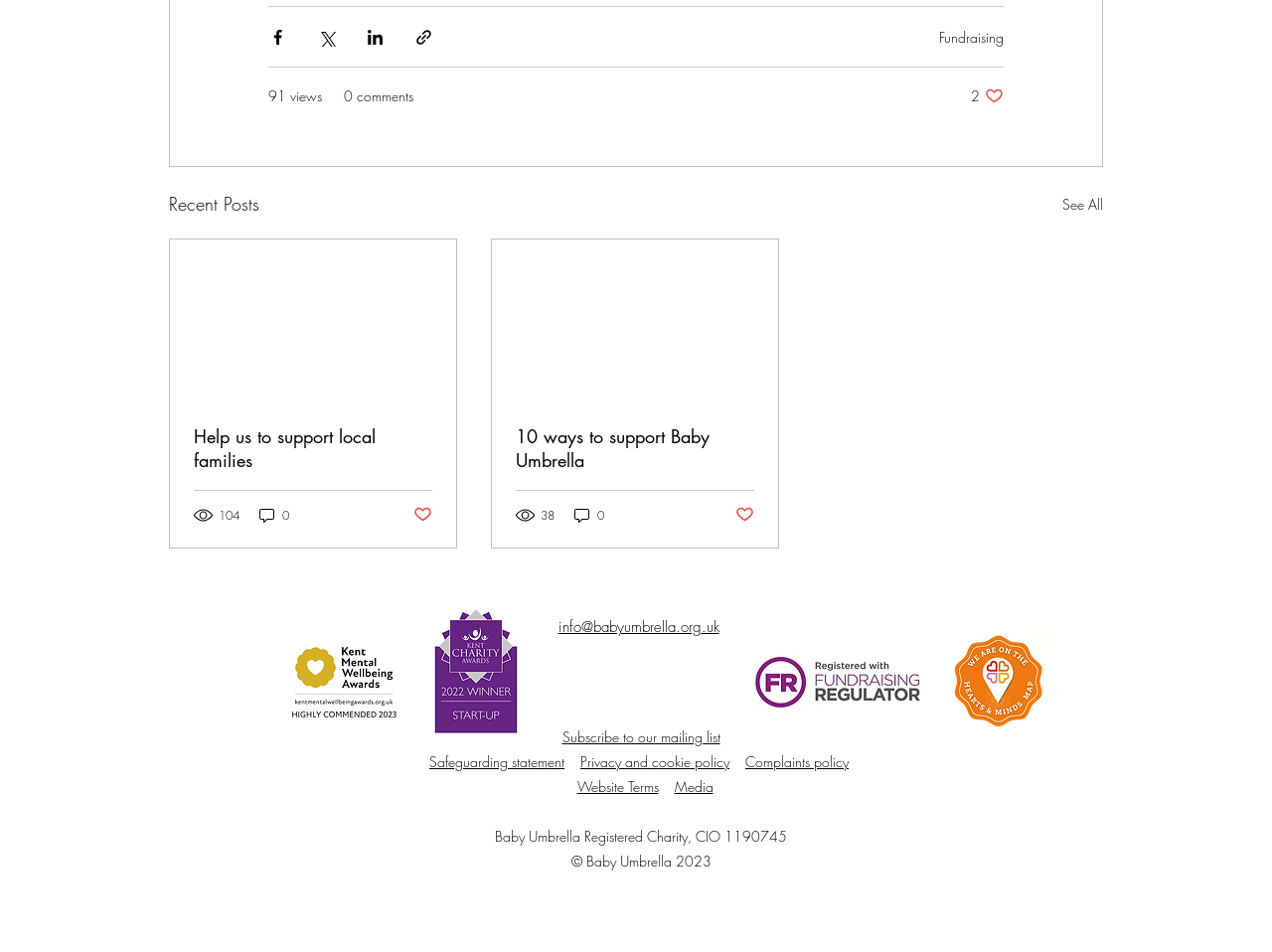What is the category of the posts listed?
Offer a detailed and full explanation in response to the question.

The category of the posts listed is 'Recent Posts', as indicated by the heading 'Recent Posts' above the list of posts.